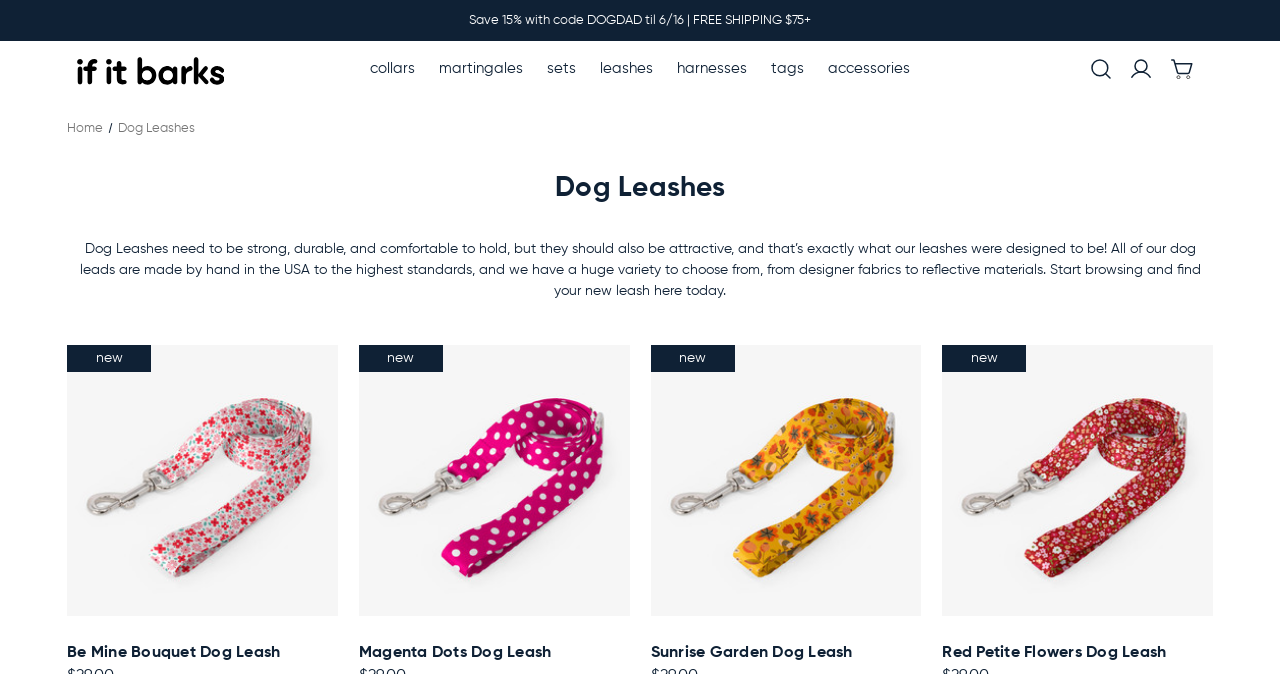Please give a succinct answer using a single word or phrase:
What is the purpose of the 'Search' button?

To search for products